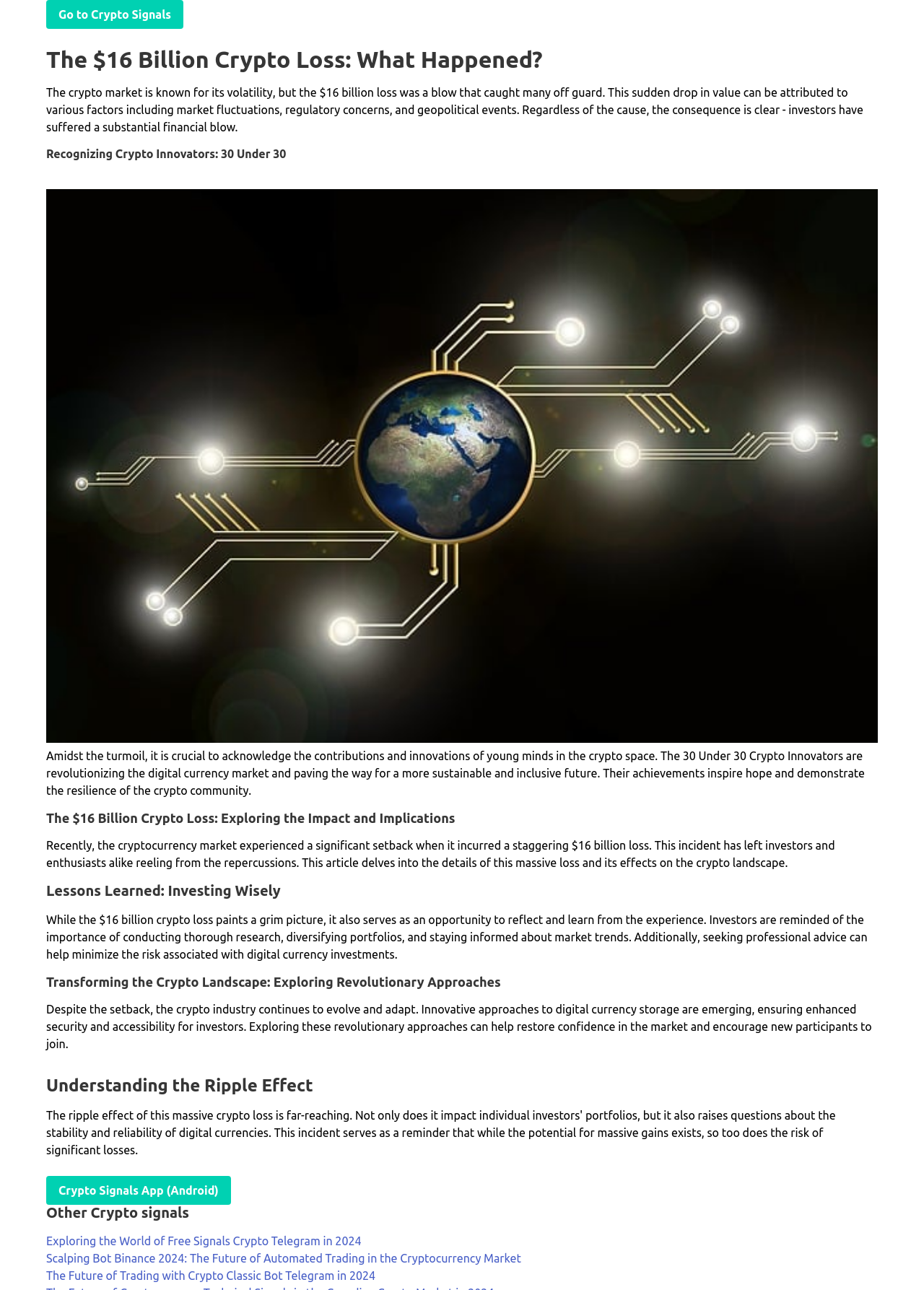From the webpage screenshot, predict the bounding box of the UI element that matches this description: "Crypto Signals App (Android)".

[0.05, 0.911, 0.25, 0.934]